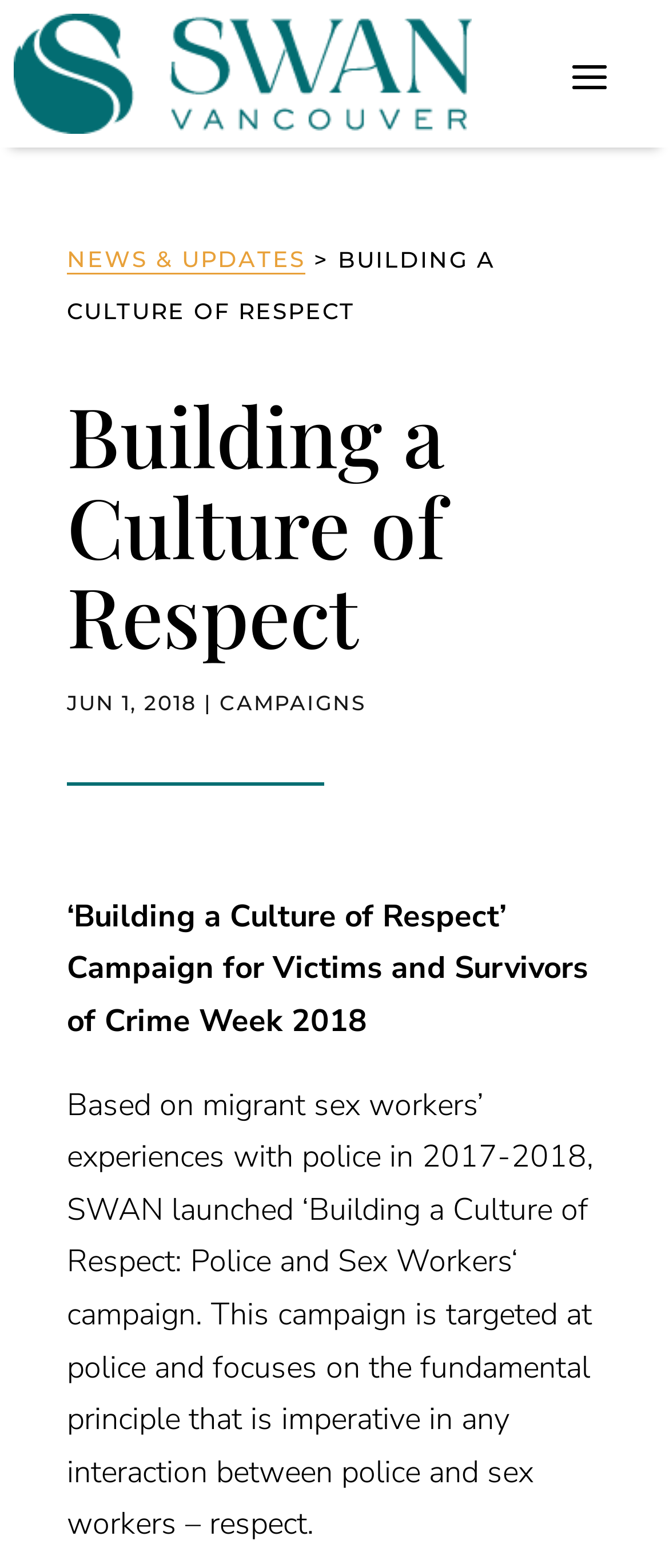Illustrate the webpage with a detailed description.

The webpage is about SWAN's 'Building a Culture of Respect: Police and Sex Workers' campaign, which was created for Victims and Survivors of Crime Week 2018. At the top left of the page, there is a link to 'SWAN Vancouver' accompanied by an image with the same name. Below this, there is a link to 'NEWS & UPDATES' and a static text 'BUILDING A CULTURE OF RESPECT'. 

A heading 'Building a Culture of Respect' is positioned below these elements, taking up a significant portion of the page width. The date 'JUN 1, 2018' is located below the heading, followed by a vertical line and a link to 'CAMPAIGNS'. 

The main content of the page is divided into two paragraphs. The first paragraph describes the campaign, stating that it was launched based on migrant sex workers' experiences with police in 2017-2018. The second paragraph provides more details about the campaign, focusing on the importance of respect in interactions between police and sex workers. These paragraphs are positioned below the heading and date, taking up most of the page's width.